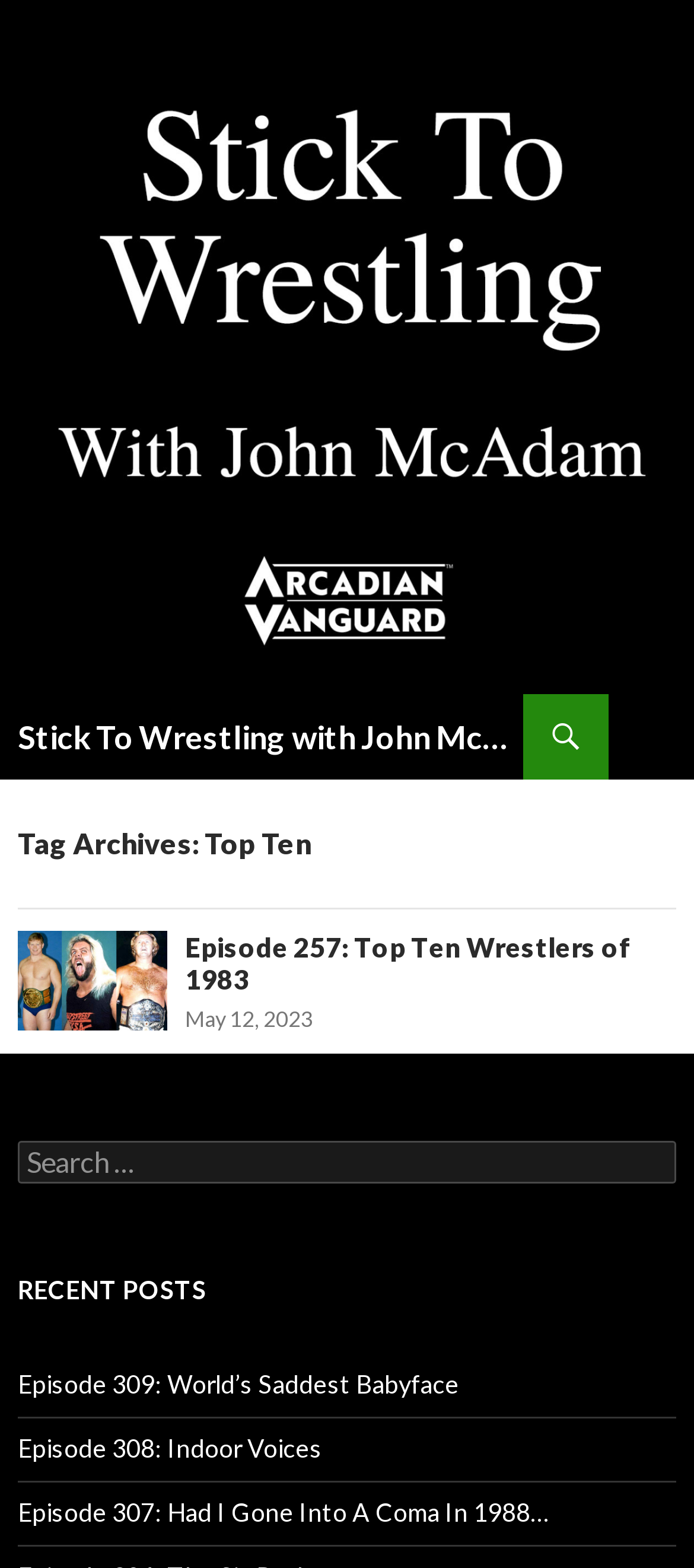How many headings are on the page?
Provide an in-depth and detailed explanation in response to the question.

I counted the number of headings on the page, which are 'Stick To Wrestling with John McAdam', 'Tag Archives: Top Ten', 'Episode 257: Top Ten Wrestlers of 1983', and 'RECENT POSTS'. There are 4 headings in total.